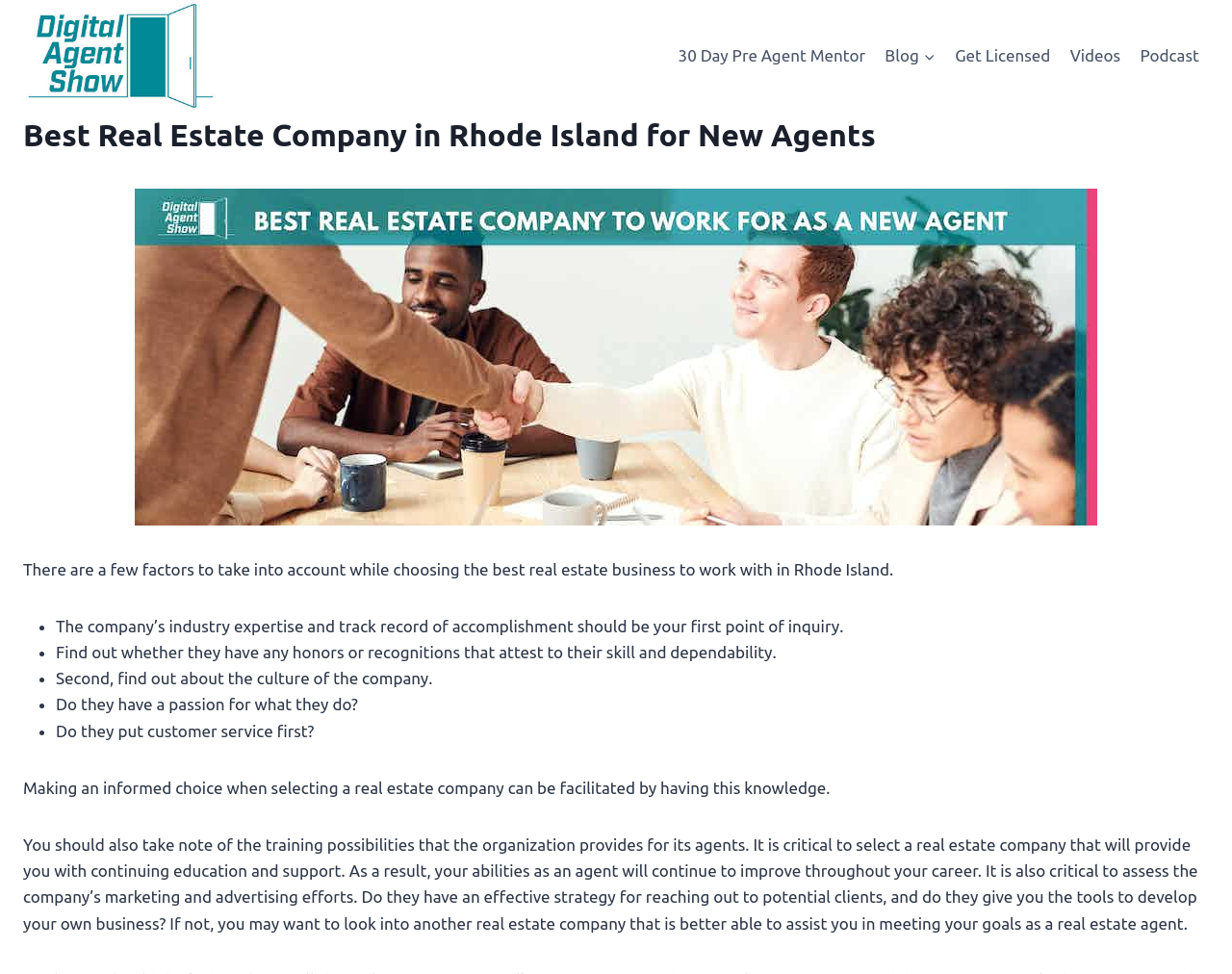Provide a brief response to the question below using a single word or phrase: 
What is essential for a real estate company's marketing efforts?

Effective strategy